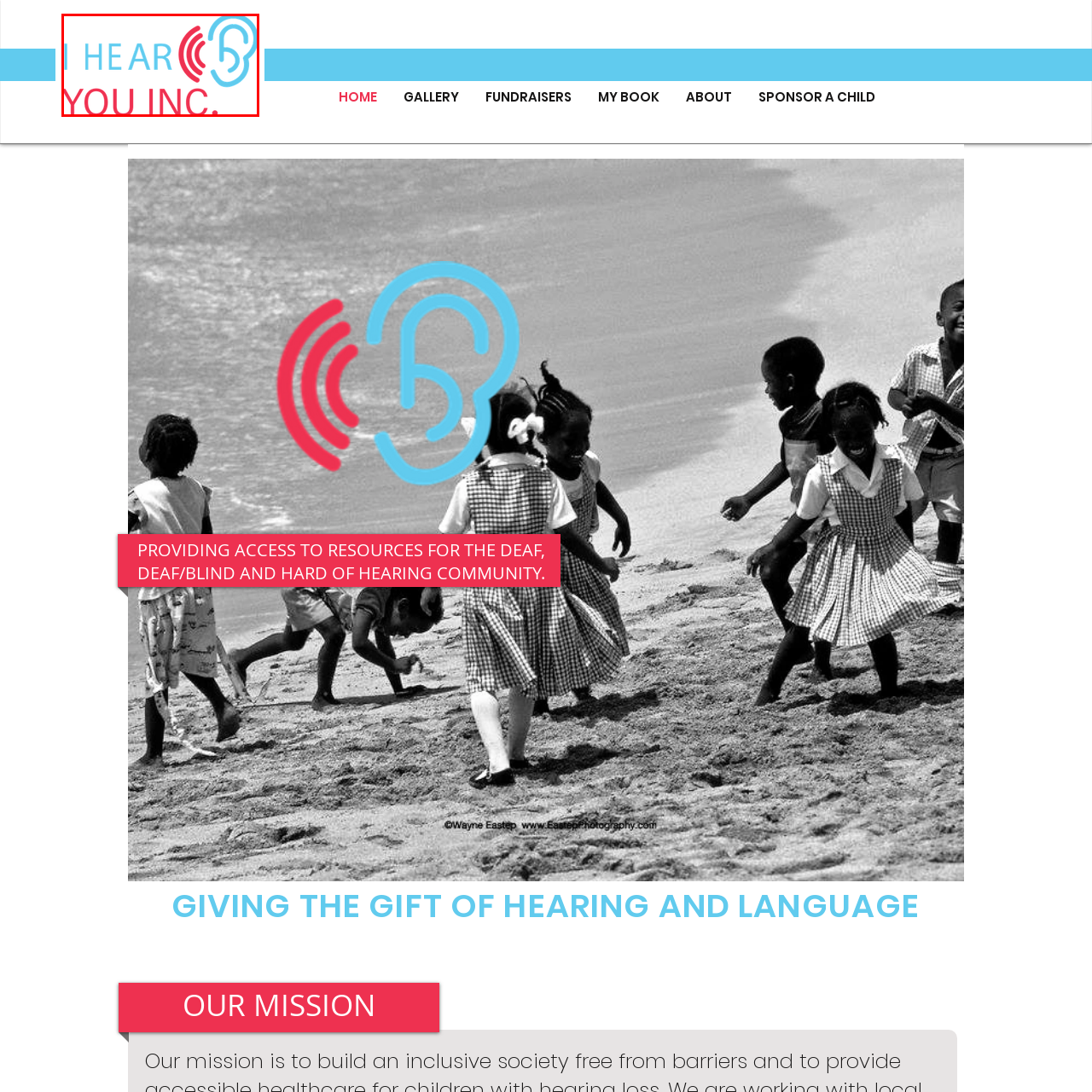Observe the image confined by the red frame and answer the question with a single word or phrase:
What does the stylized ear graphic symbolize?

Hearing awareness and advocacy